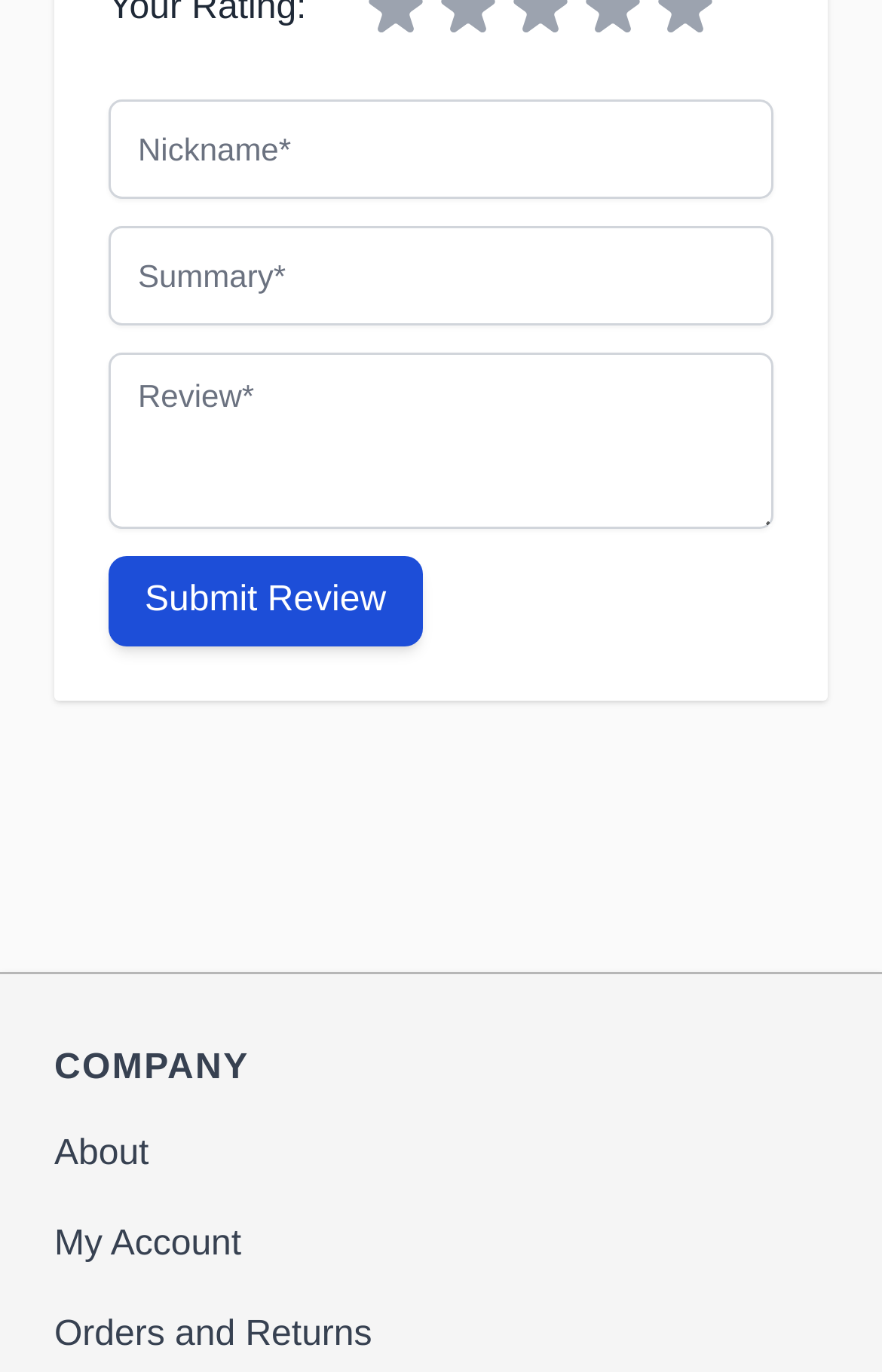Please answer the following question using a single word or phrase: 
What is the required information to submit a review?

Nickname, Summary, Review